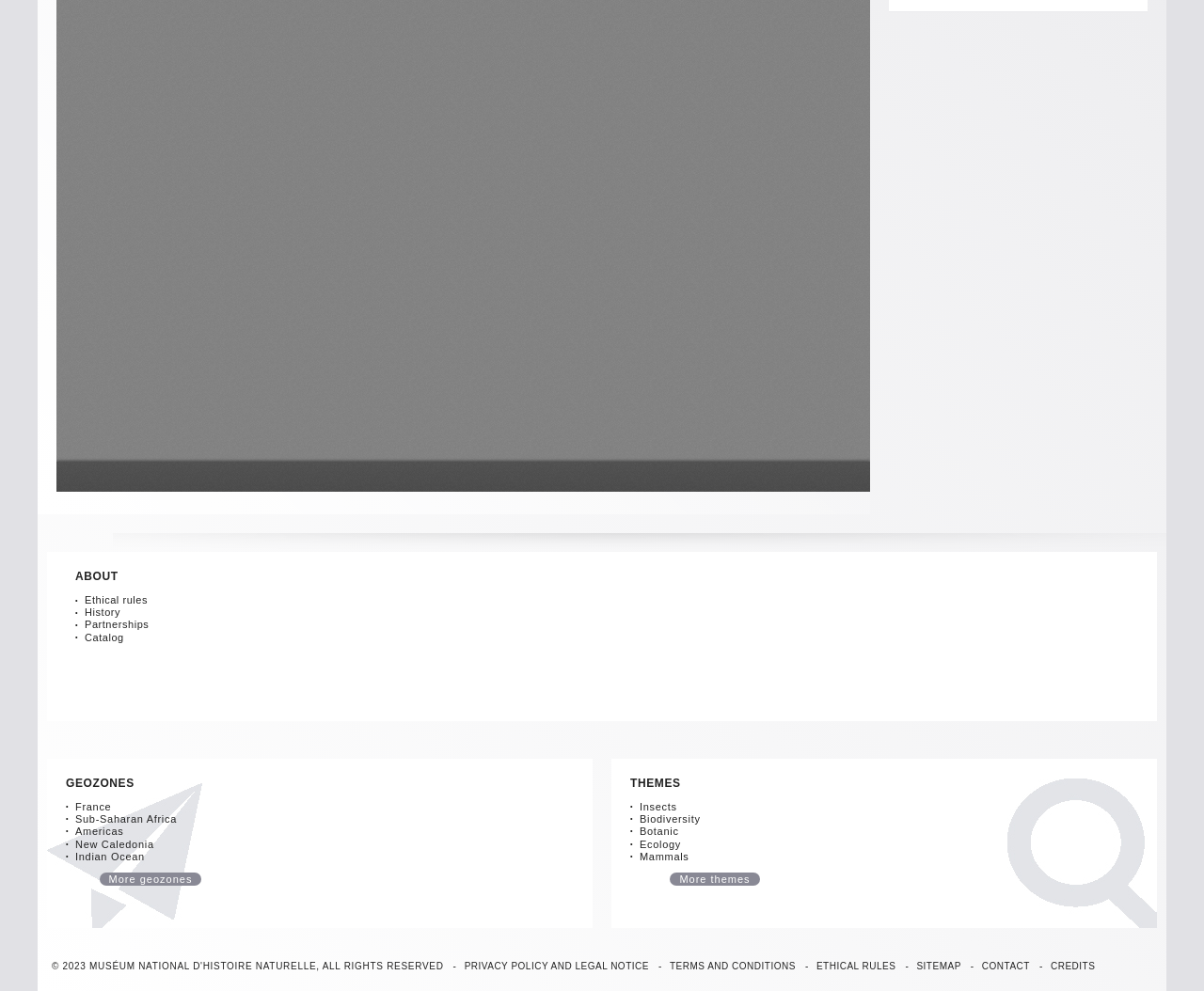Please find the bounding box coordinates of the element that must be clicked to perform the given instruction: "Explore France geozones". The coordinates should be four float numbers from 0 to 1, i.e., [left, top, right, bottom].

[0.062, 0.808, 0.093, 0.82]